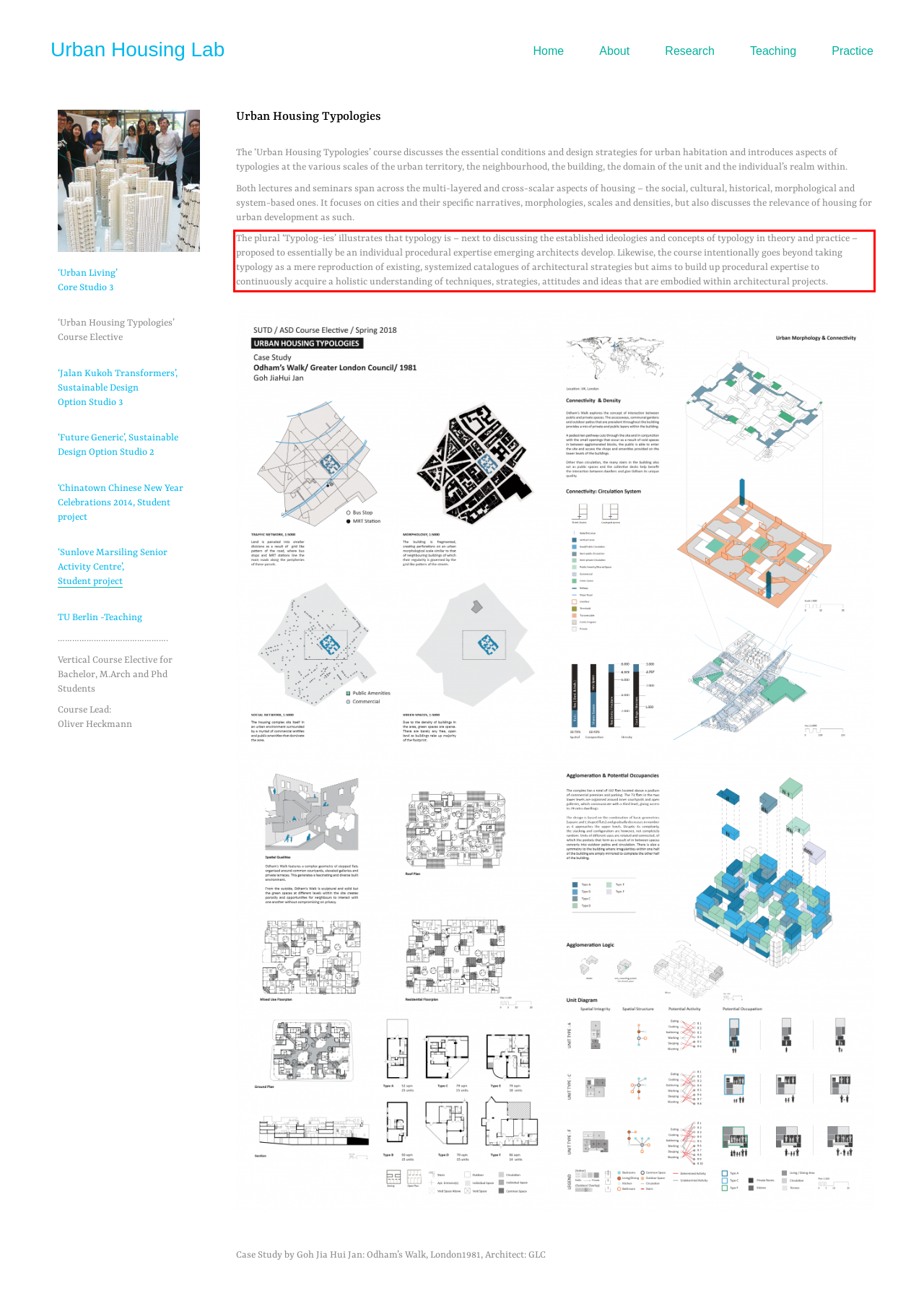Within the screenshot of the webpage, locate the red bounding box and use OCR to identify and provide the text content inside it.

The plural ‘Typolog-ies’ illustrates that typology is – next to discussing the established ideologies and concepts of typology in theory and practice – proposed to essentially be an individual procedural expertise emerging architects develop. Likewise, the course intentionally goes beyond taking typology as a mere reproduction of existing, systemized catalogues of architectural strategies but aims to build up procedural expertise to continuously acquire a holistic understanding of techniques, strategies, attitudes and ideas that are embodied within architectural projects.